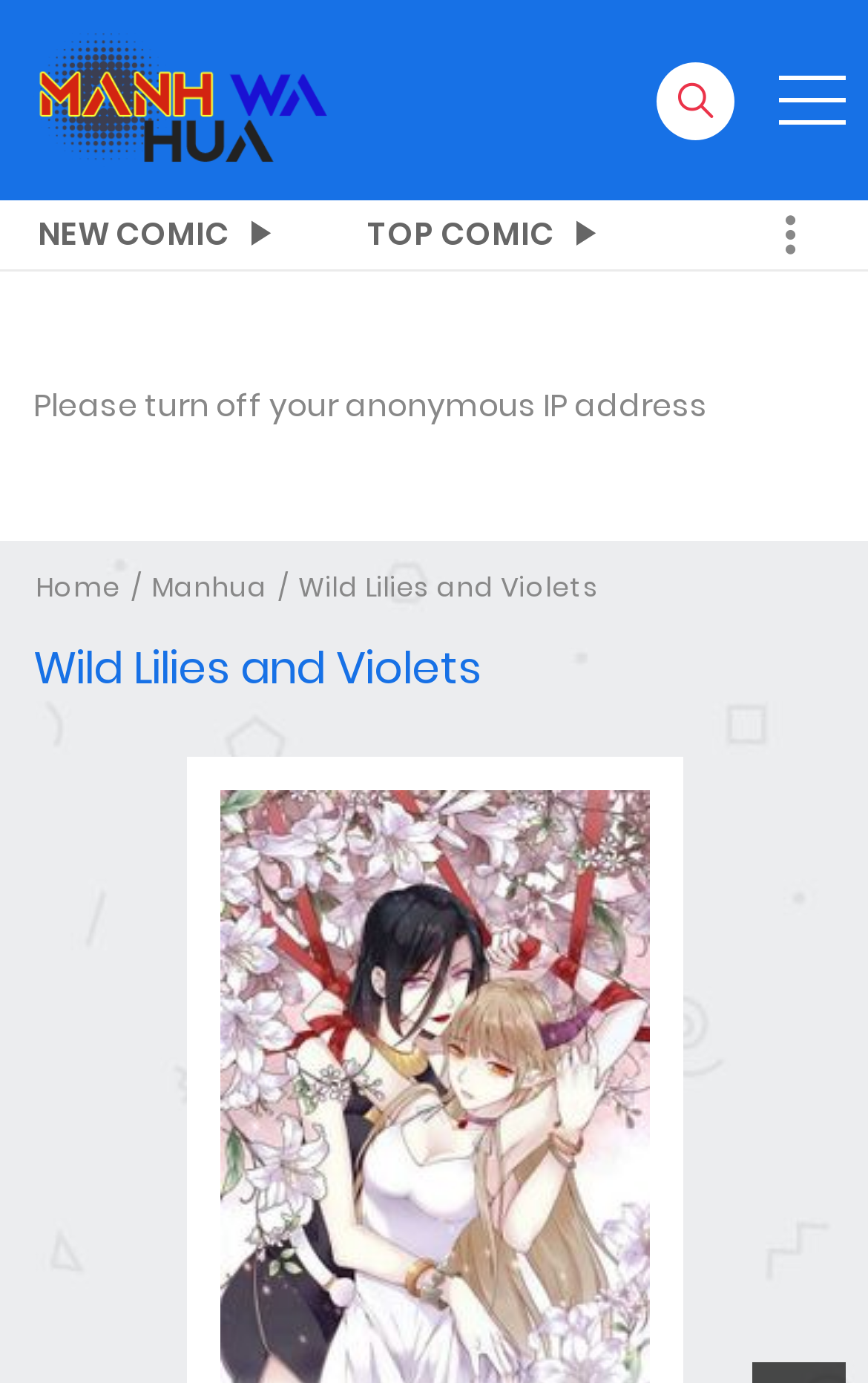Summarize the webpage with a detailed and informative caption.

The webpage is about a manga or manhwa titled "Wild Lilies and Violets". At the top left, there is a logo or icon with the text "MANHUA / MANHWA / MANGA" next to it. Below the logo, there are several links, including "NEW COMIC", "TOP COMIC", and "DISCORD", which are aligned horizontally. 

On the top right, there is a button with no text and a link with a star icon. In the middle of the page, there is a notification or warning message that says "Please turn off your anonymous IP address". Below this message, there are three links: "Home", "Manhua", and "Wild Lilies and Violets", which are aligned horizontally. 

The main content of the page is a heading that says "Wild Lilies and Violets", which takes up most of the page's width. Below the heading, there is a link to an image, possibly a manga or manhwa chapter, labeled as "manga_1780_image".